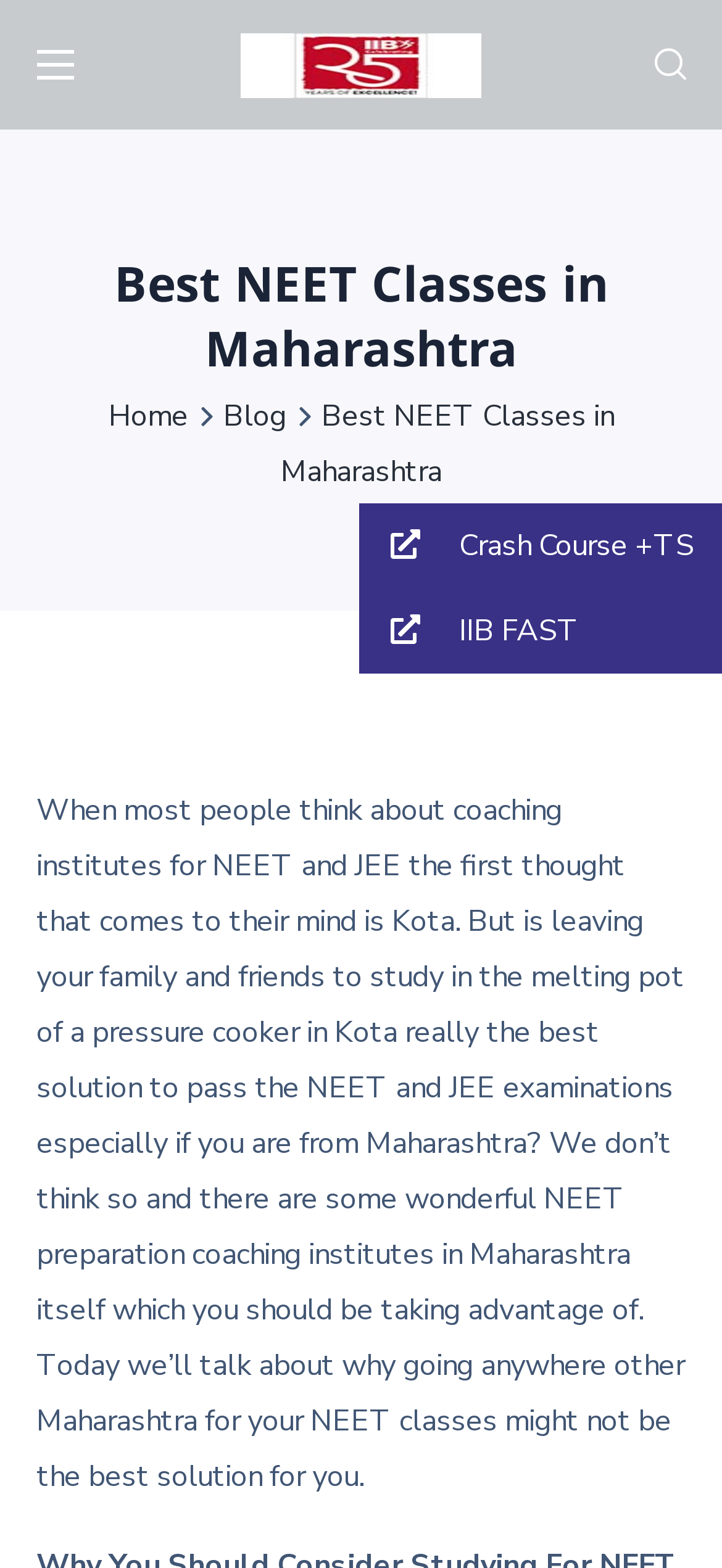How many links are there in the navigation menu? From the image, respond with a single word or brief phrase.

3